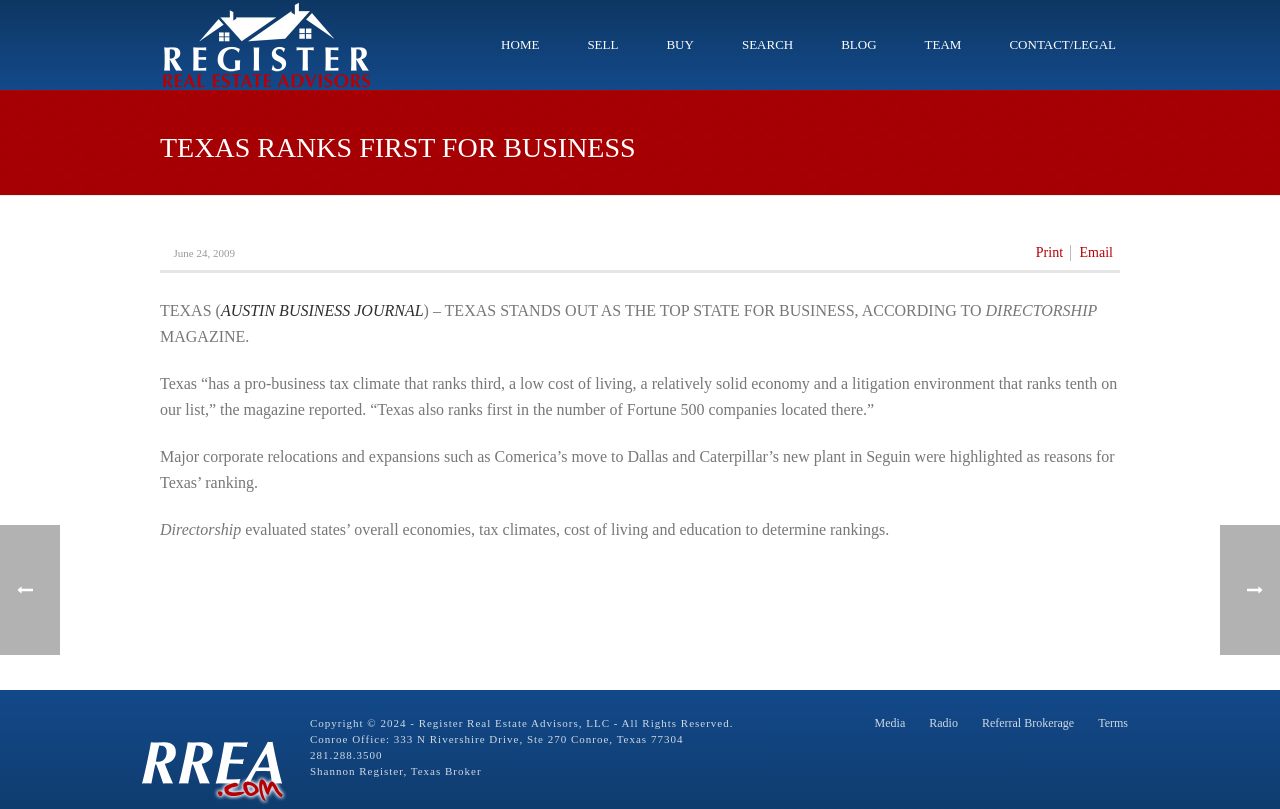Extract the bounding box coordinates of the UI element described by: "June 24, 2009". The coordinates should include four float numbers ranging from 0 to 1, e.g., [left, top, right, bottom].

[0.136, 0.305, 0.184, 0.32]